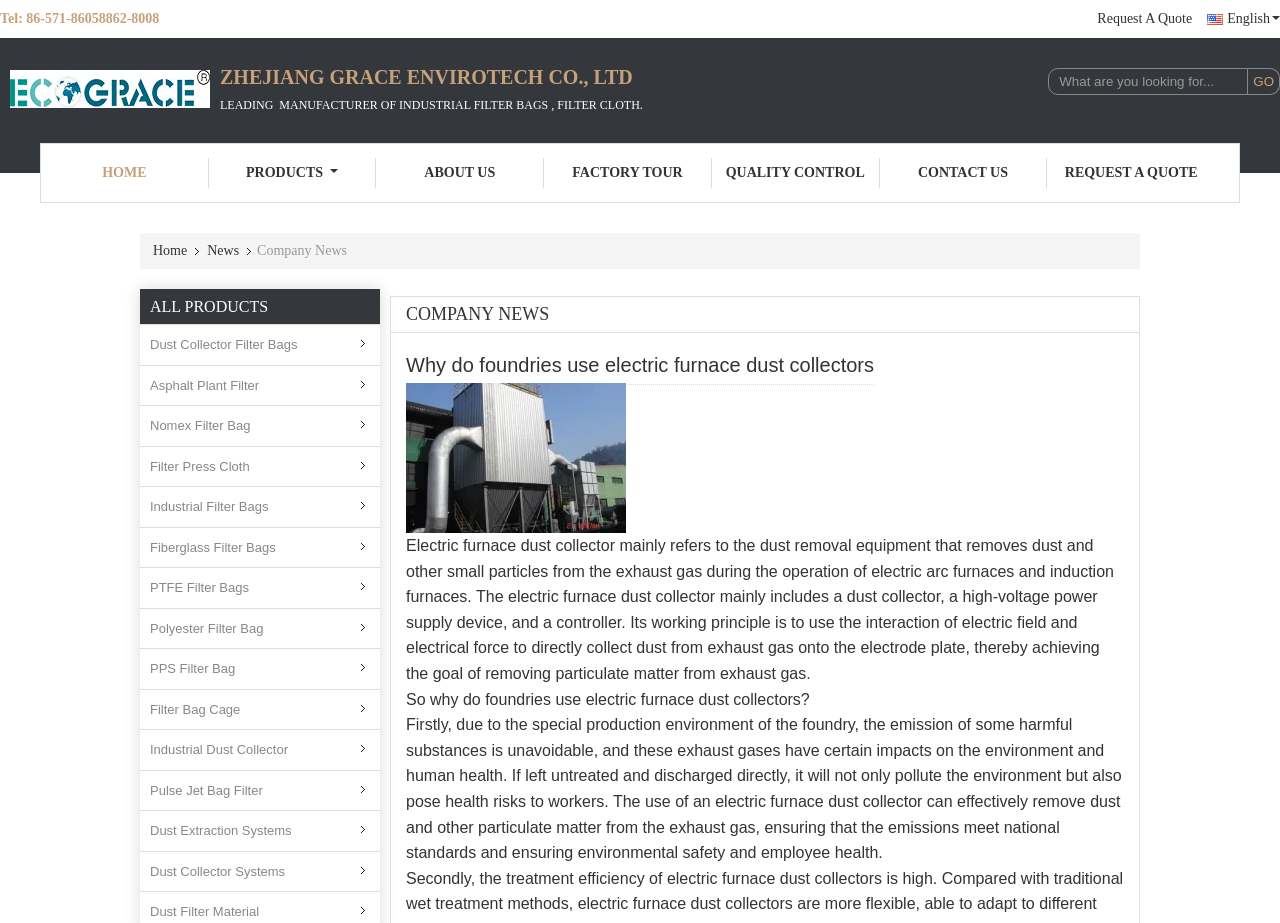Detail the various sections and features present on the webpage.

This webpage is about ZHEJIANG GRACE ENVIROTECH CO., LTD, a company that manufactures industrial filter bags and dust collectors. At the top left corner, there is a phone number and a link to request a quote. On the top right corner, there are links to switch the language to English and a search bar with a "GO" button.

Below the top section, there is a banner with the company name and a description of the company as a leading manufacturer of industrial filter bags and filter cloth. Underneath the banner, there is a navigation menu with links to "HOME", "PRODUCTS", "ABOUT US", "FACTORY TOUR", "QUALITY CONTROL", and "CONTACT US".

On the left side of the page, there is a sidebar with links to various products, including dust collector filter bags, asphalt plant filters, and industrial filter bags. There are 12 links in total, each with a brief description.

The main content of the page is an article titled "Why do foundries use electric furnace dust collectors". The article explains that electric furnace dust collectors are used to remove dust and other small particles from the exhaust gas during the operation of electric arc furnaces and induction furnaces. It describes the working principle of the dust collector and its importance in ensuring environmental safety and employee health.

There are two images on the page, one is a logo of the company and the other is an image related to the article. The article is divided into three sections, each with a heading and a brief description. The text is well-structured and easy to read.